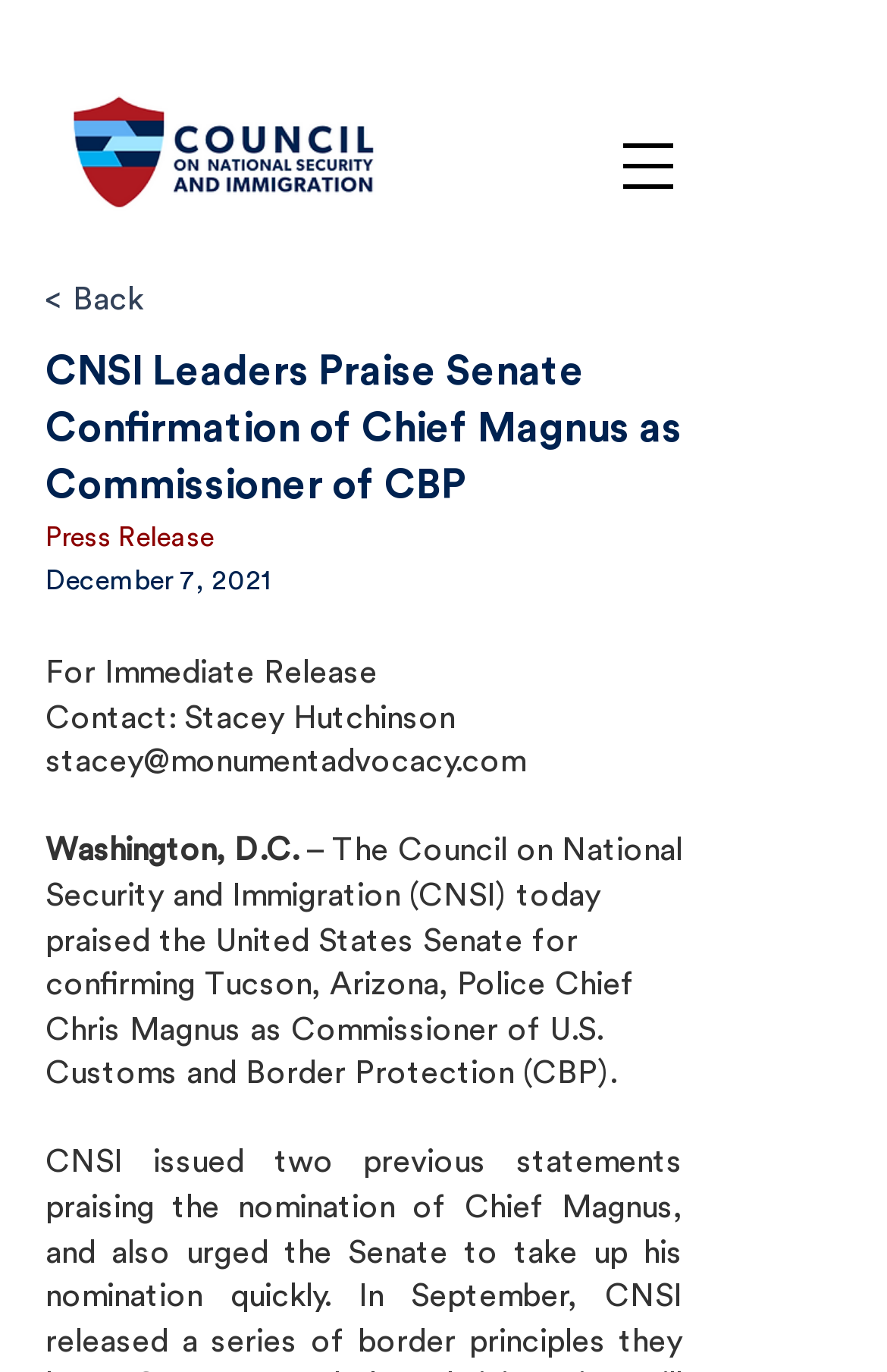Articulate a detailed summary of the webpage's content and design.

The webpage is about a press release from the Council on National Security and Immigration (CNSI) praising the Senate confirmation of Chief Magnus as Commissioner of U.S. Customs and Border Protection (CBP). 

At the top left corner, there is a CNSI logo, which is an image. Next to it, there is a link to go back. Below these elements, there is a heading that repeats the title of the press release. 

On the left side, there are several lines of text, including "Press Release", the date "December 7, 2021", "For Immediate Release", and contact information. 

The main content of the press release is on the left side, which starts with a statement from CNSI praising the Senate's confirmation of Chief Magnus. The text continues to mention that CNSI had previously issued statements praising the nomination and urging the Senate to take up his nomination quickly. There are also links to these previous statements and to CNSI's border principles. 

At the top right corner, there is a button to open a navigation menu.